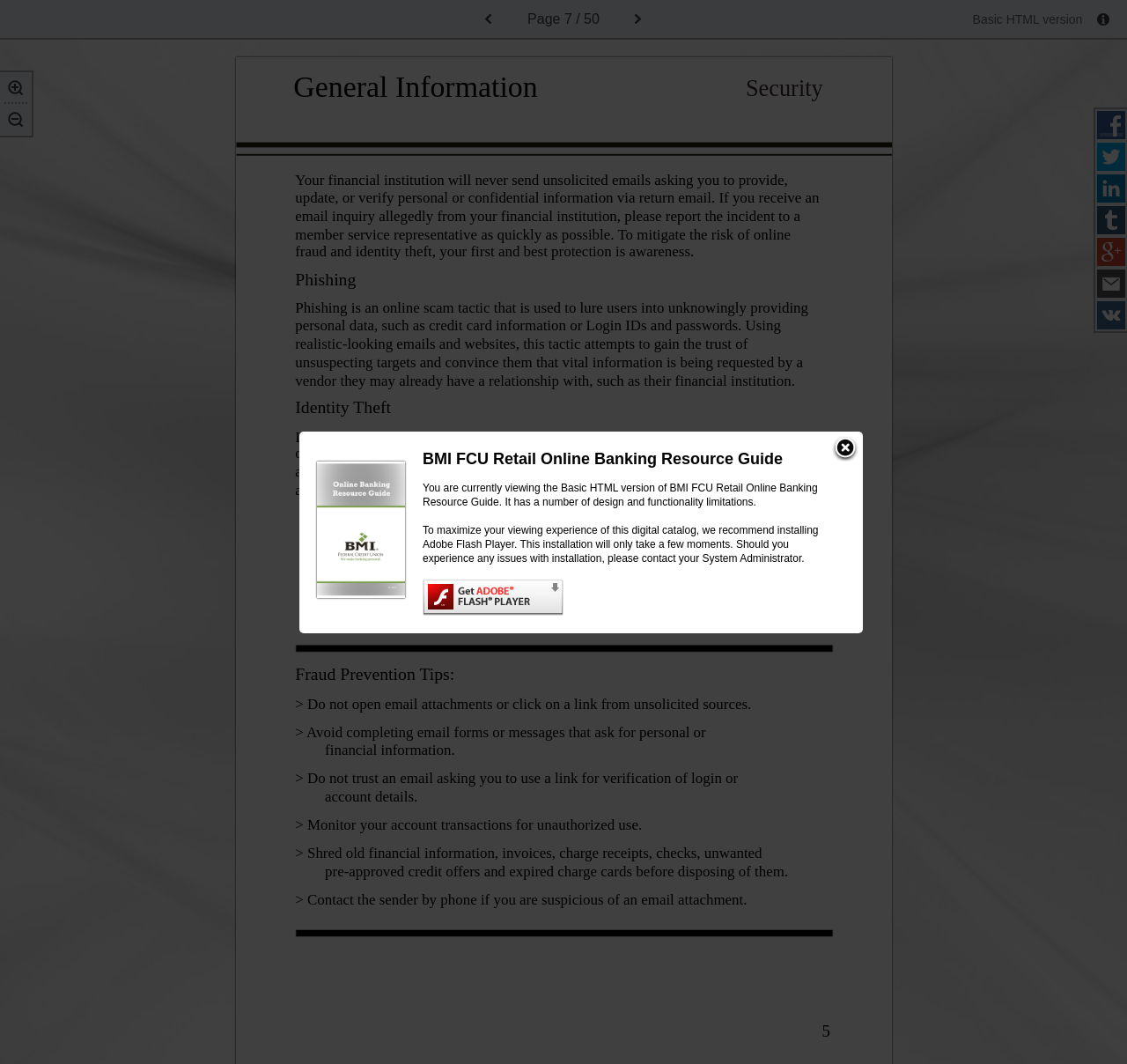Answer the question briefly using a single word or phrase: 
What is the topic of the section starting with 'Fraud Prevention Tips:'?

Fraud prevention